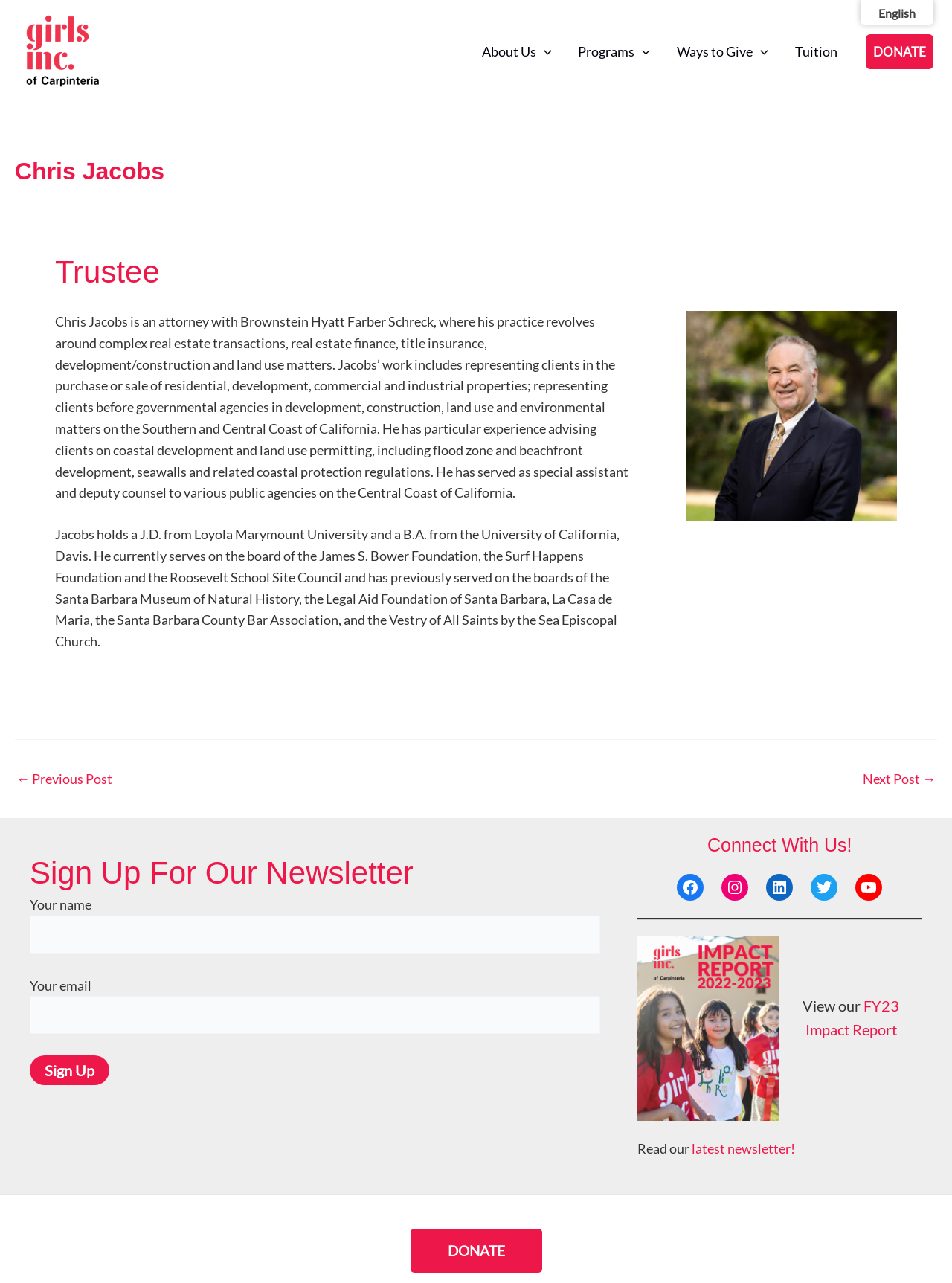How many social media links are in the footer?
Refer to the image and provide a concise answer in one word or phrase.

5